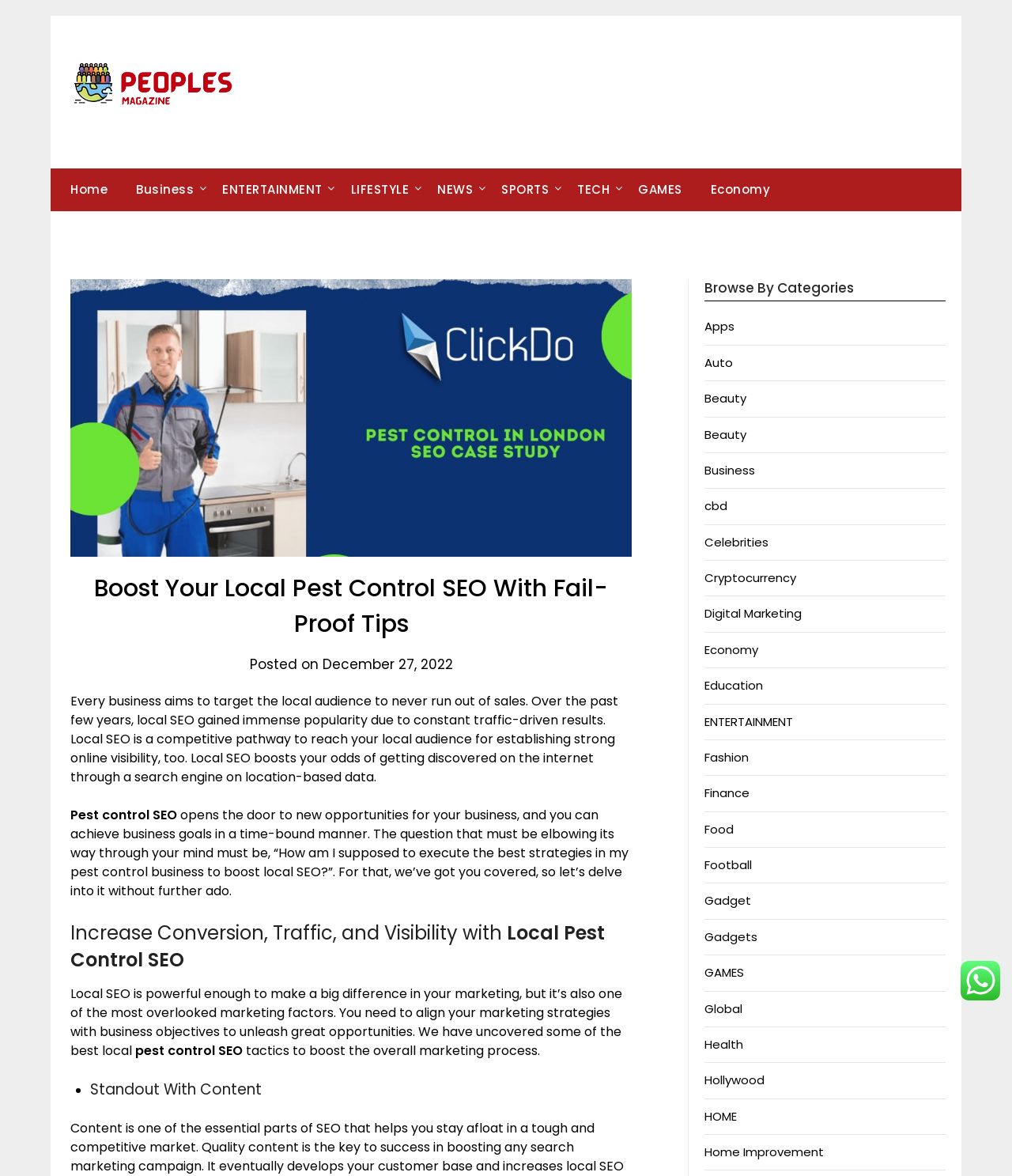From the details in the image, provide a thorough response to the question: What is the category of the article 'Browse By Categories'?

The category of the article 'Browse By Categories' is multiple categories, as it lists various categories such as Apps, Auto, Beauty, Business, and many more, indicating that the article can be categorized under multiple topics.